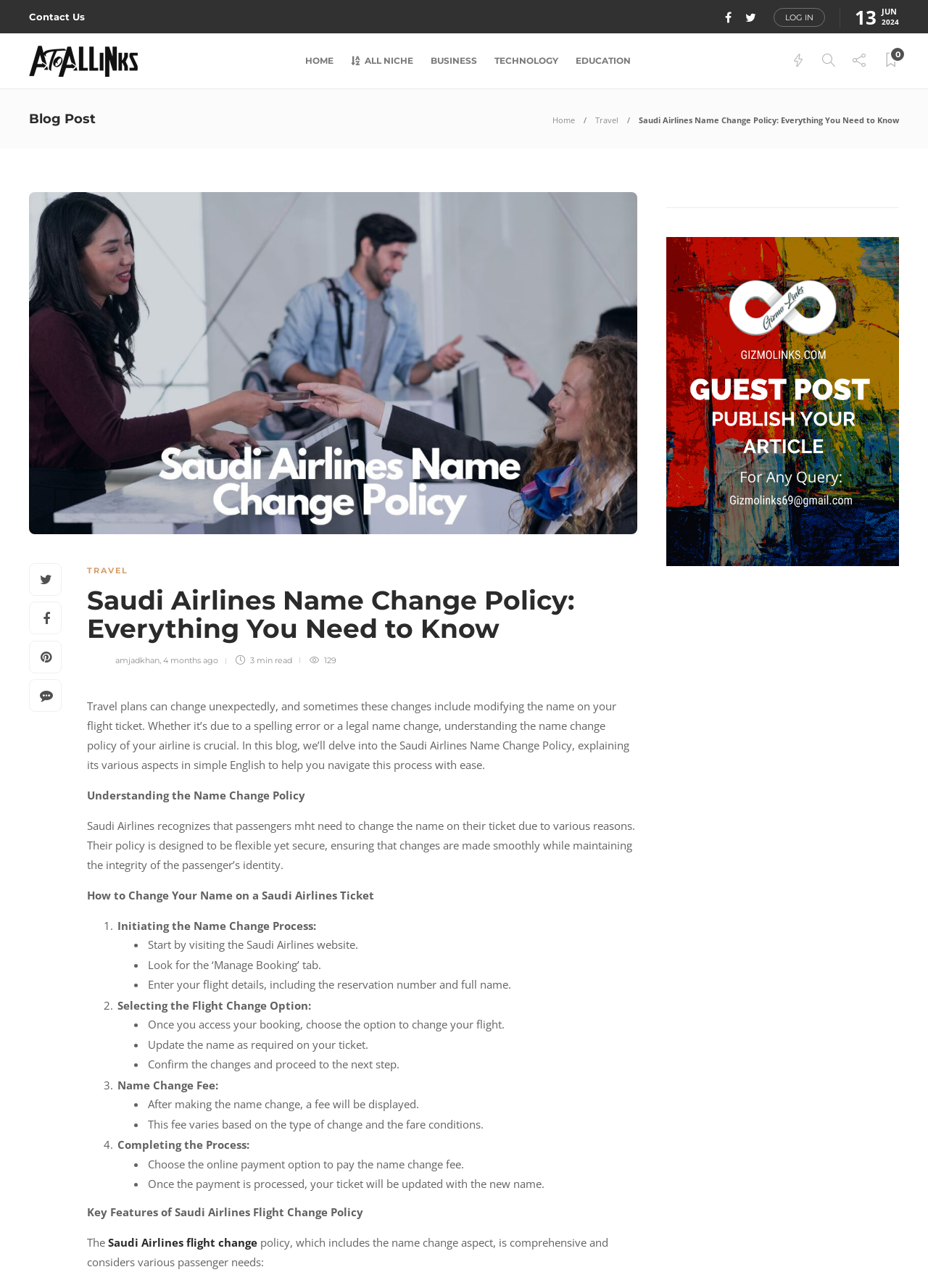How many steps are involved in changing a name on a Saudi Airlines ticket?
Please provide a detailed answer to the question.

The blog post provides a step-by-step guide on how to change a name on a Saudi Airlines ticket, and the steps are numbered from 1 to 4, indicating that there are 4 steps involved in the process.